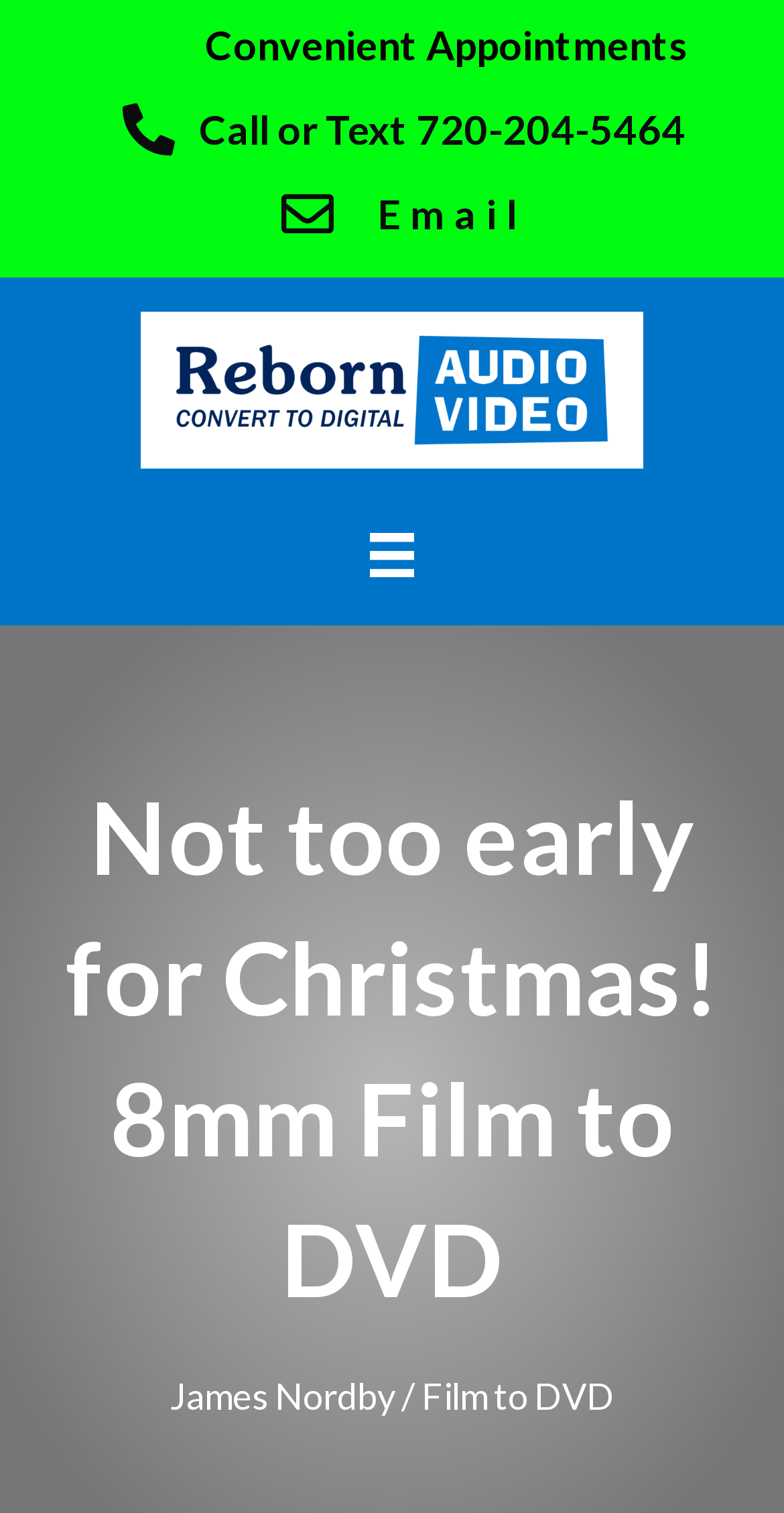Refer to the image and provide an in-depth answer to the question:
What is the company's phone number?

I found the phone number by looking at the button element with the text 'Call or Text 720-204-5464' which is located under the 'Personal Service' group.